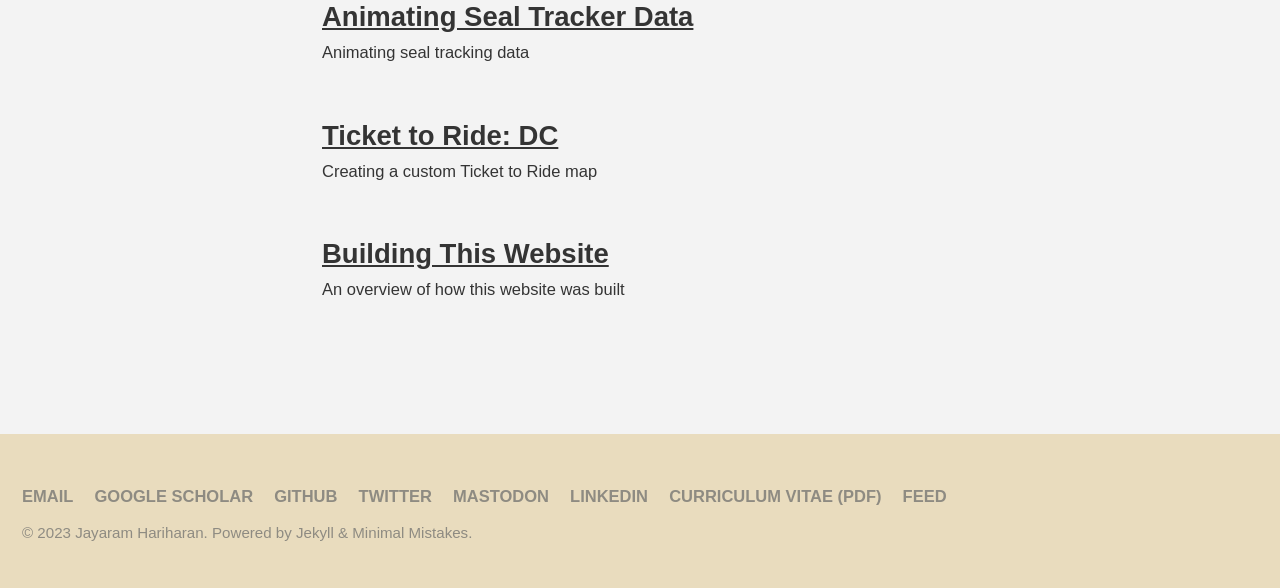Please identify the bounding box coordinates of the element on the webpage that should be clicked to follow this instruction: "Visit Ticket to Ride: DC". The bounding box coordinates should be given as four float numbers between 0 and 1, formatted as [left, top, right, bottom].

[0.252, 0.204, 0.436, 0.256]